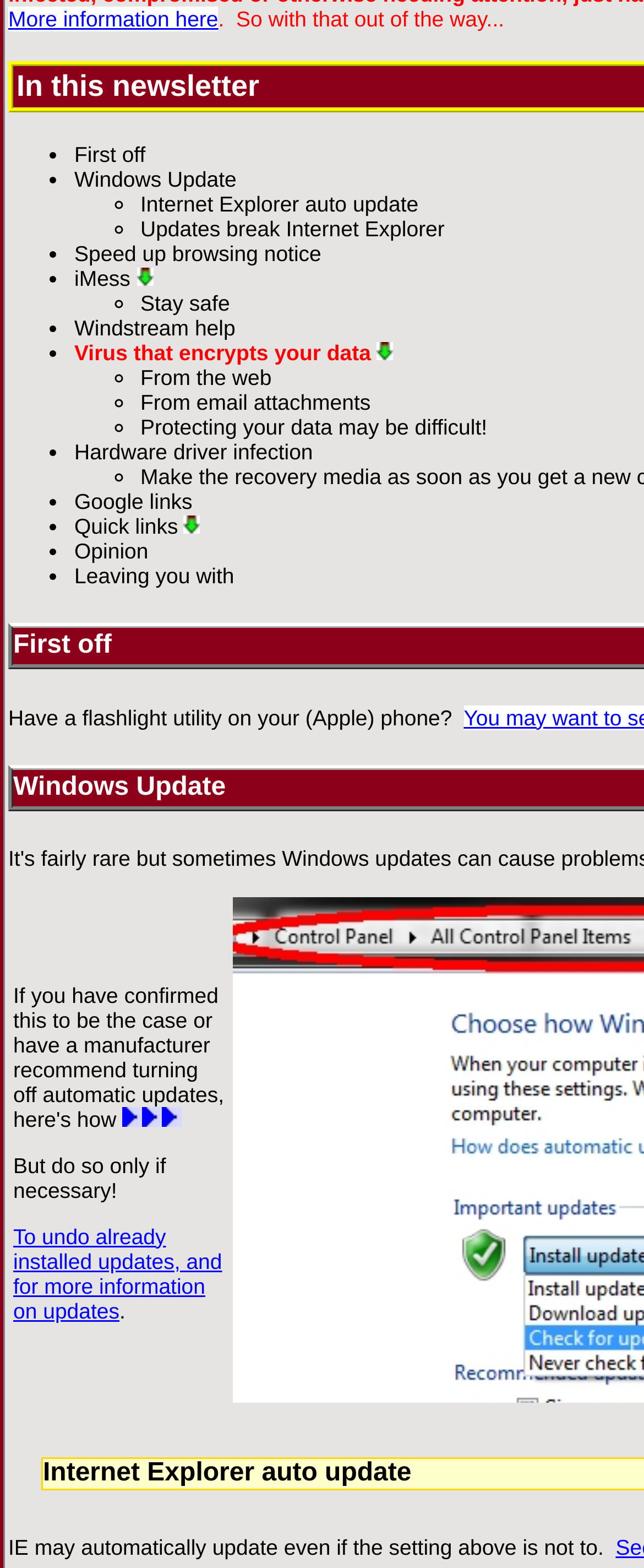Given the following UI element description: "parent_node: iMess", find the bounding box coordinates in the webpage screenshot.

[0.212, 0.17, 0.237, 0.185]